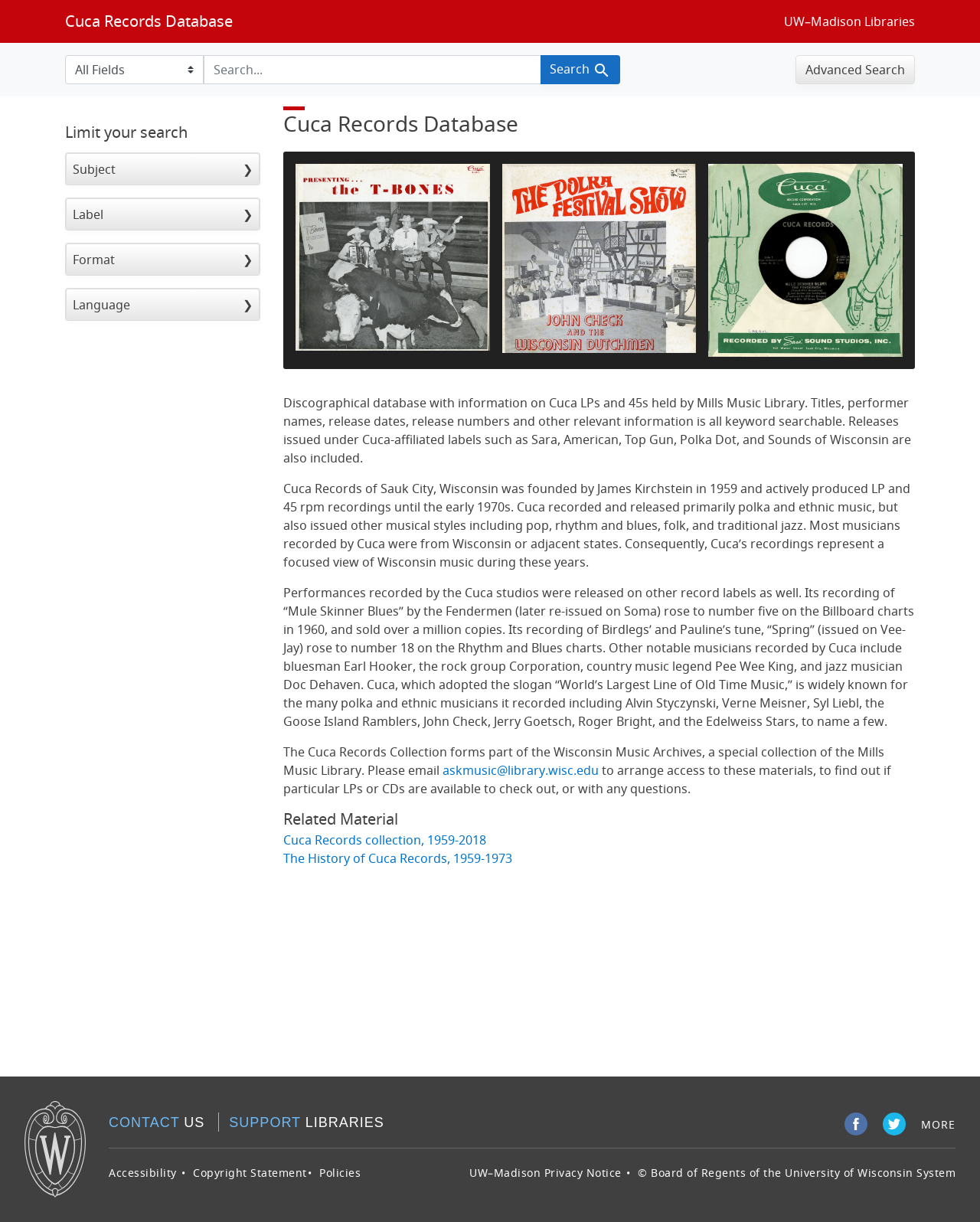Predict the bounding box coordinates of the area that should be clicked to accomplish the following instruction: "Learn more about the Cuca Records collection". The bounding box coordinates should consist of four float numbers between 0 and 1, i.e., [left, top, right, bottom].

[0.289, 0.68, 0.496, 0.694]